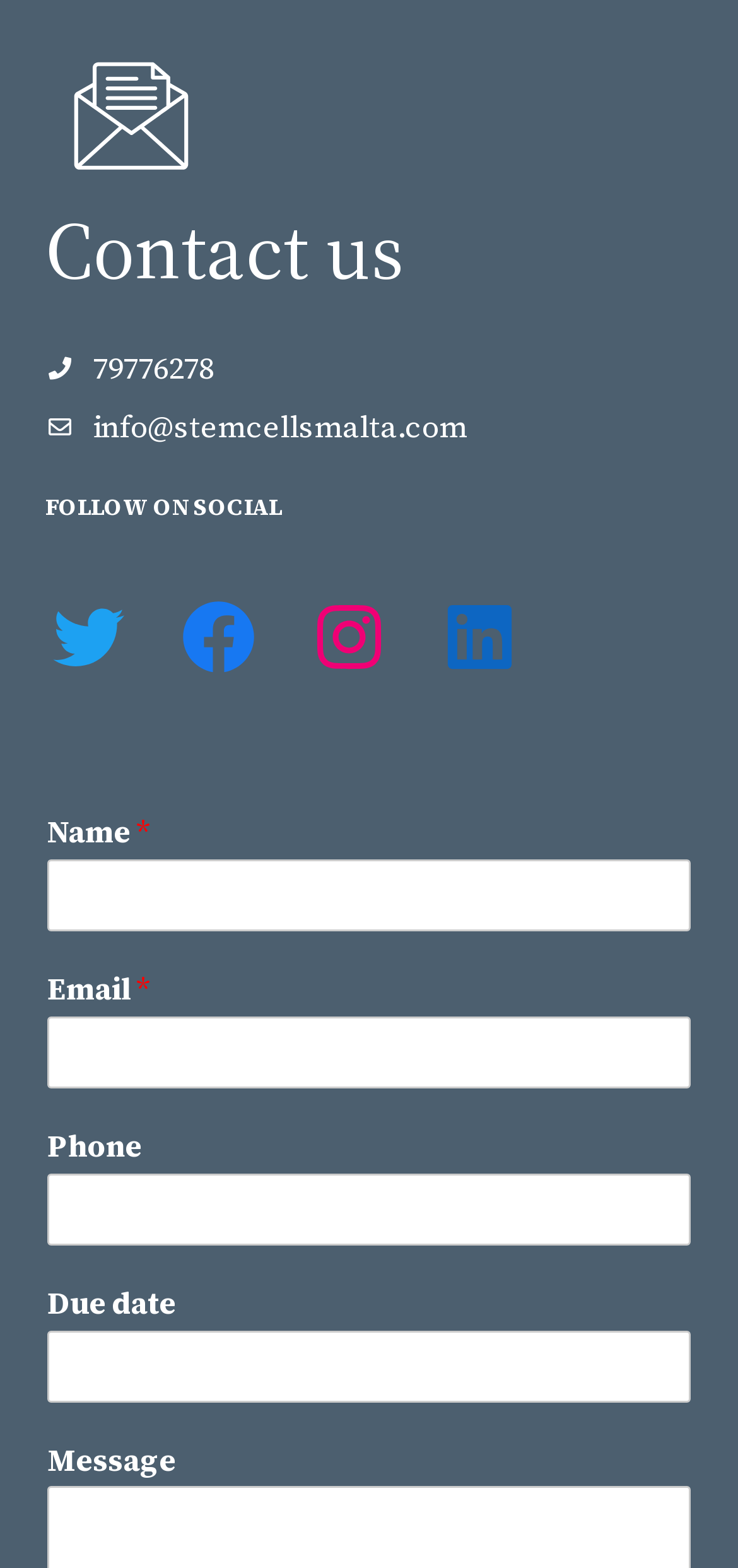Can you give a detailed response to the following question using the information from the image? Is the phone input field required?

The phone input field is not required, as indicated by the spinbutton 'Phone' with required set to False.